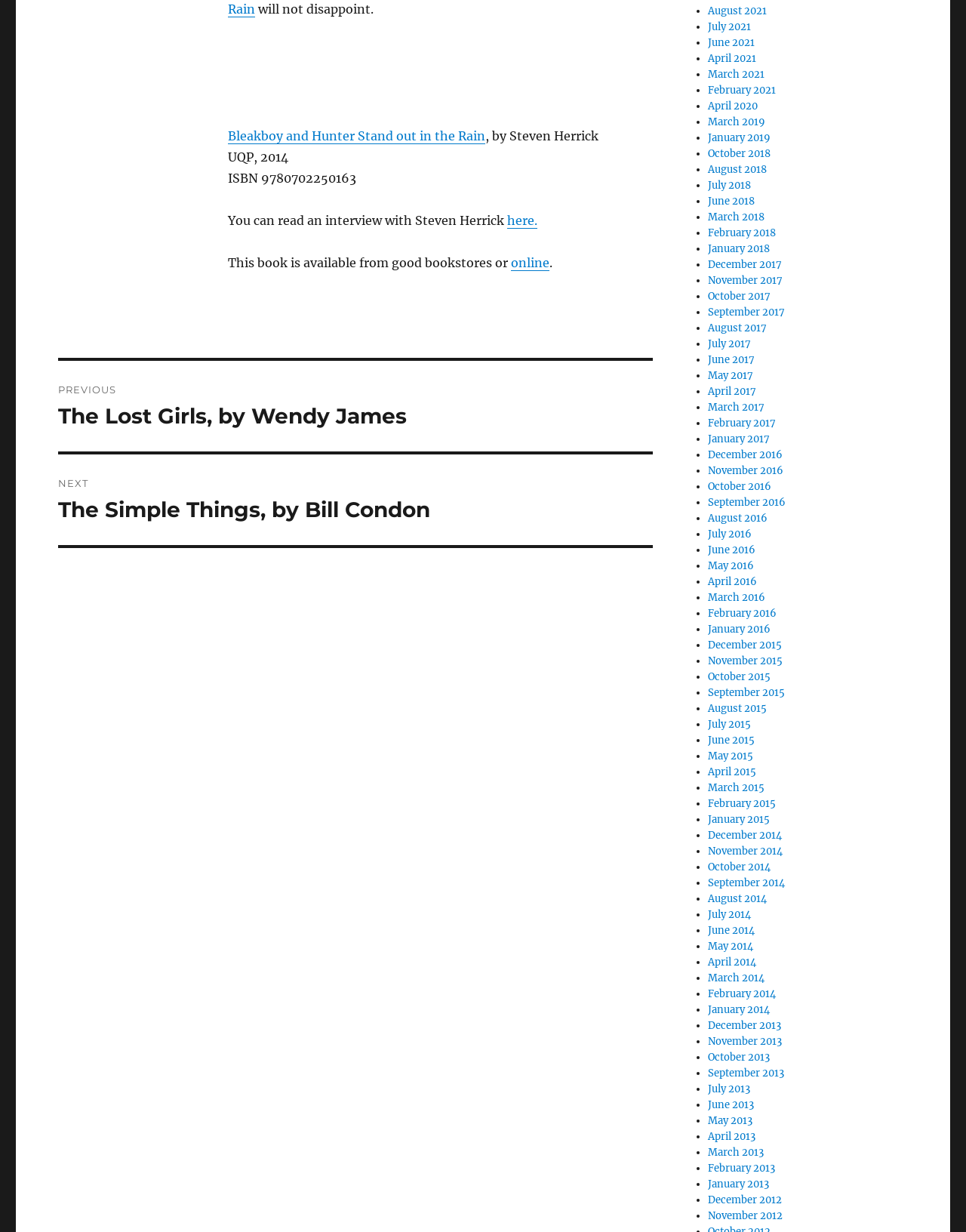Locate the bounding box of the user interface element based on this description: "June 2017".

[0.733, 0.287, 0.781, 0.297]